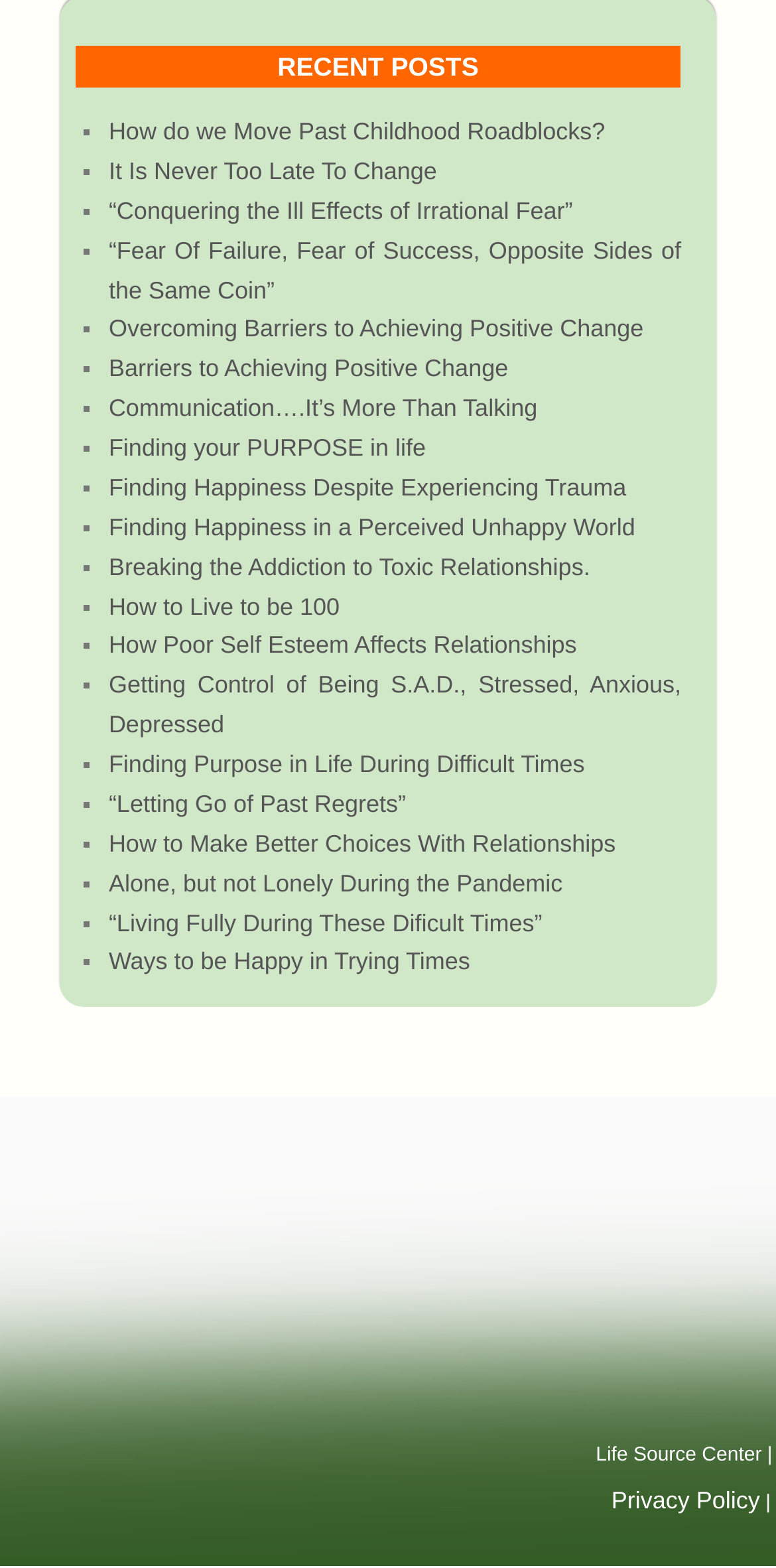Bounding box coordinates are specified in the format (top-left x, top-left y, bottom-right x, bottom-right y). All values are floating point numbers bounded between 0 and 1. Please provide the bounding box coordinate of the region this sentence describes: Privacy Policy

[0.788, 0.948, 0.979, 0.966]